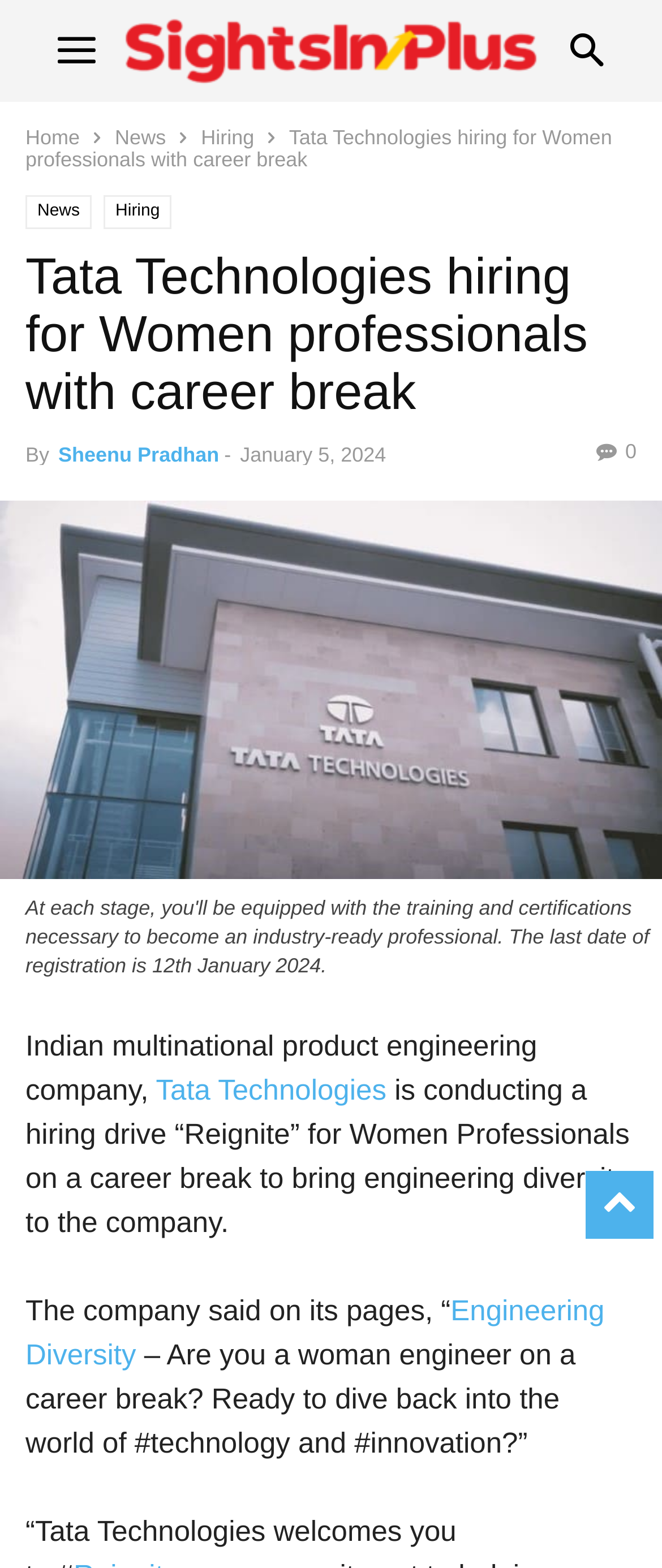Answer the question using only a single word or phrase: 
What is the date mentioned in the webpage?

January 5, 2024